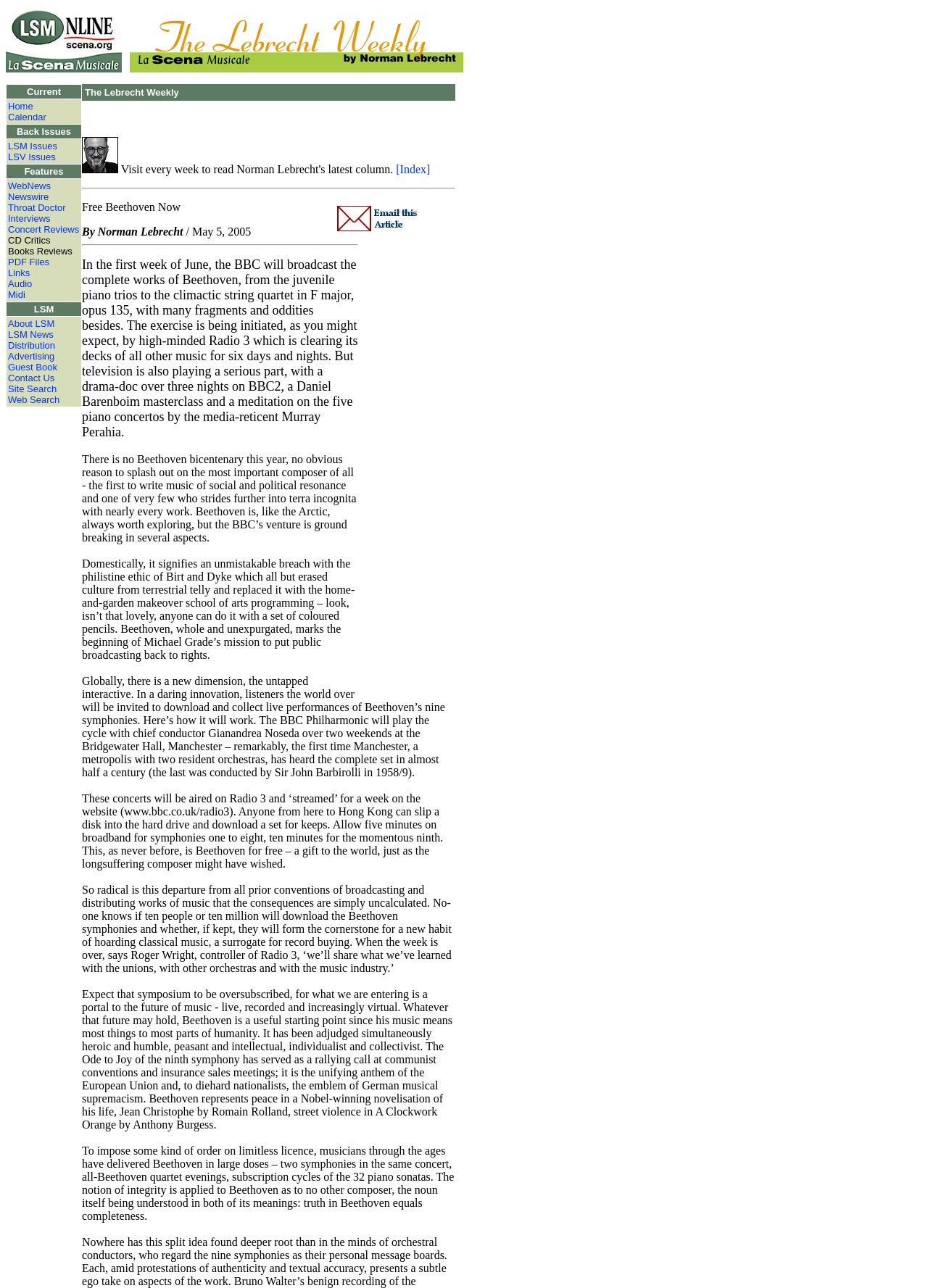Locate the bounding box for the described UI element: "aria-label="Advertisement" name="aswift_0" title="Advertisement"". Ensure the coordinates are four float numbers between 0 and 1, formatted as [left, top, right, bottom].

[0.391, 0.189, 0.485, 0.527]